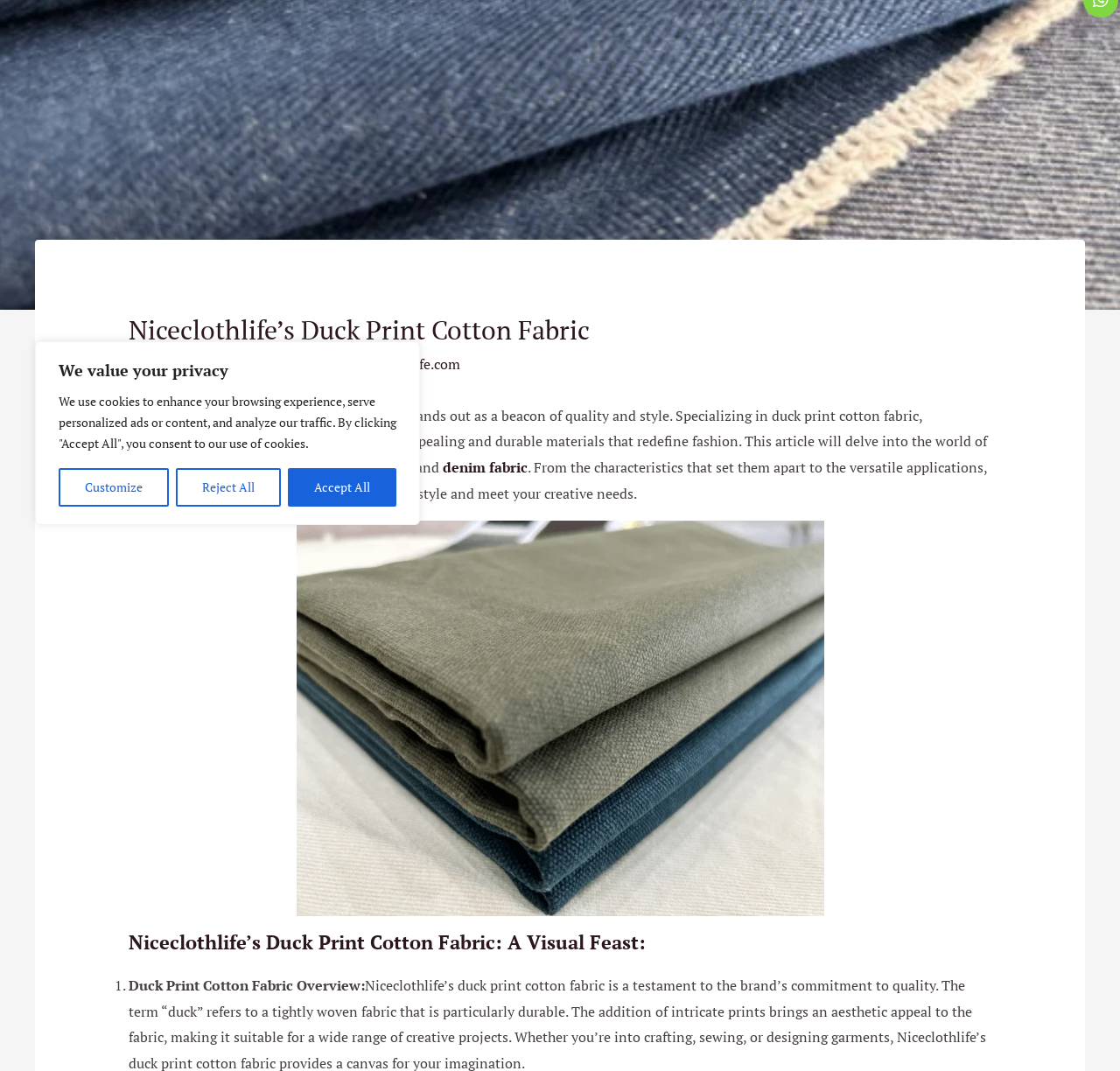Predict the bounding box coordinates for the UI element described as: "Blog". The coordinates should be four float numbers between 0 and 1, presented as [left, top, right, bottom].

[0.226, 0.331, 0.251, 0.349]